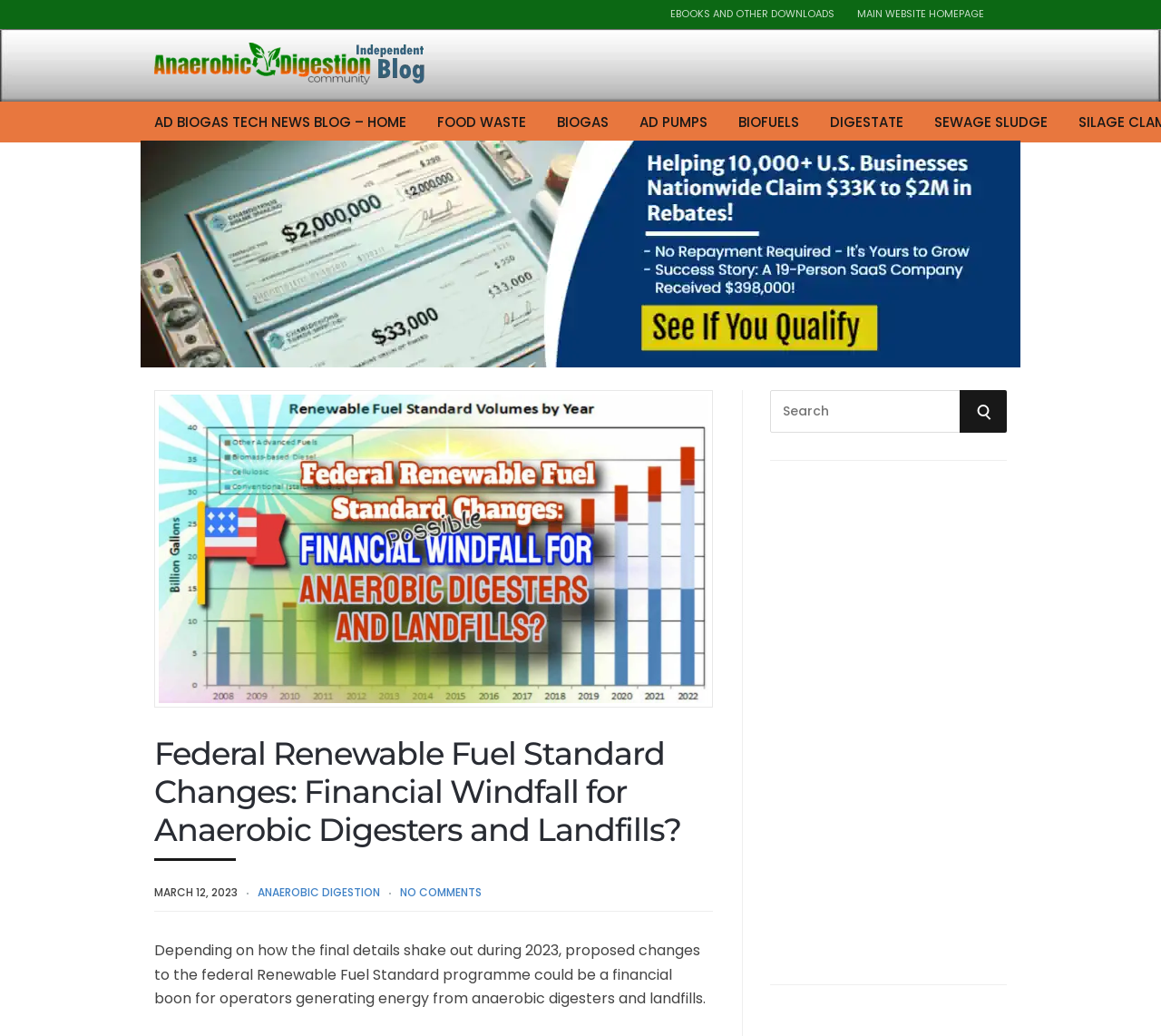Utilize the information from the image to answer the question in detail:
What is the date of the blog post?

I found the date of the blog post by looking at the StaticText element 'MARCH 12, 2023' which is located below the heading.